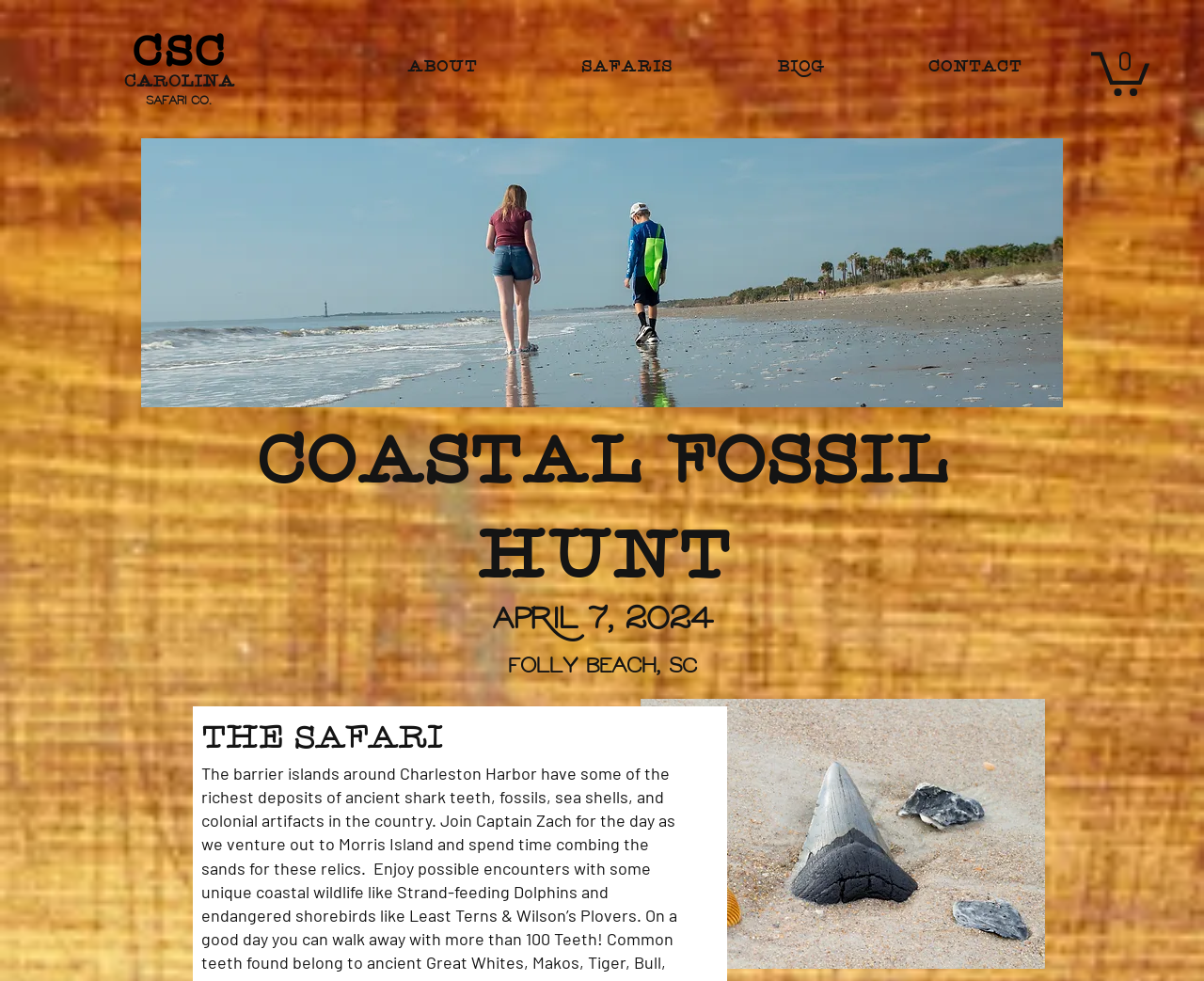Specify the bounding box coordinates of the area to click in order to follow the given instruction: "Learn about The Safari."

[0.167, 0.732, 0.409, 0.776]